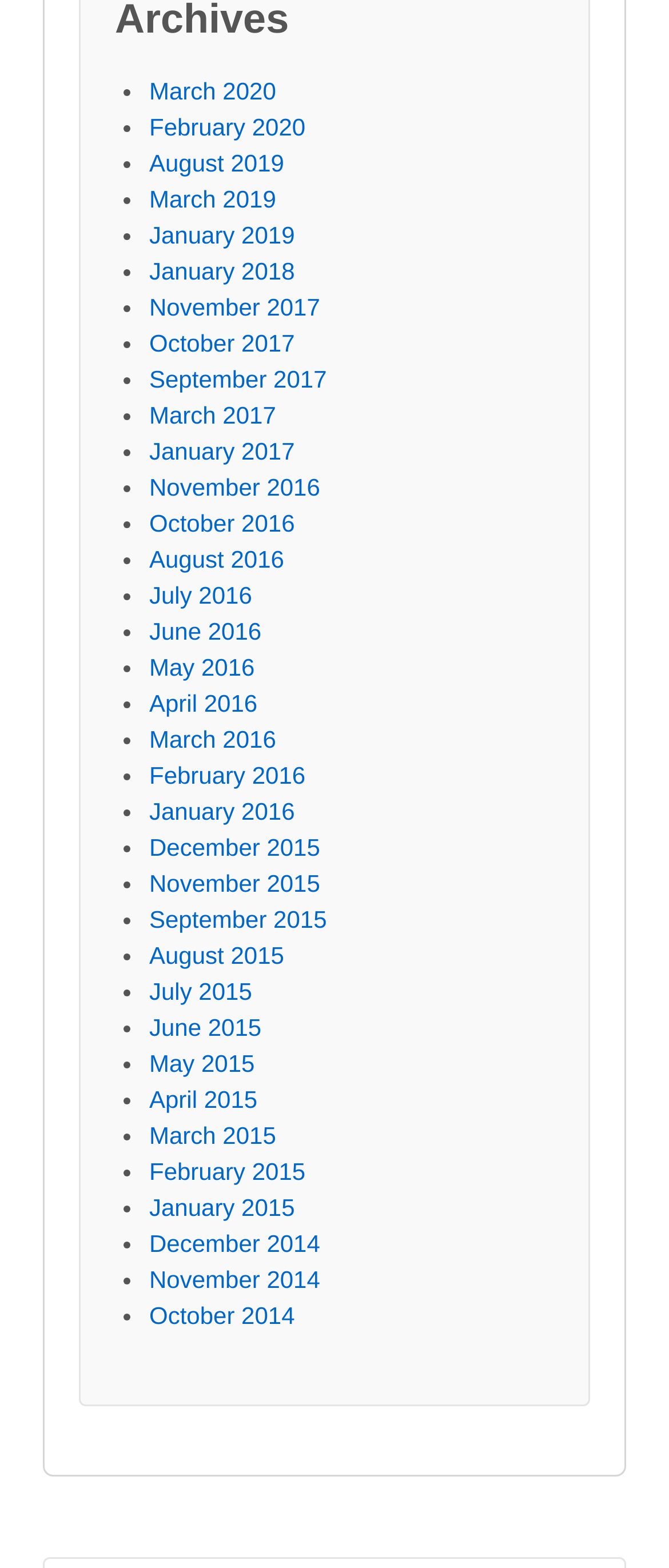What is the main category of the webpage?
Look at the image and respond with a single word or a short phrase.

Archives